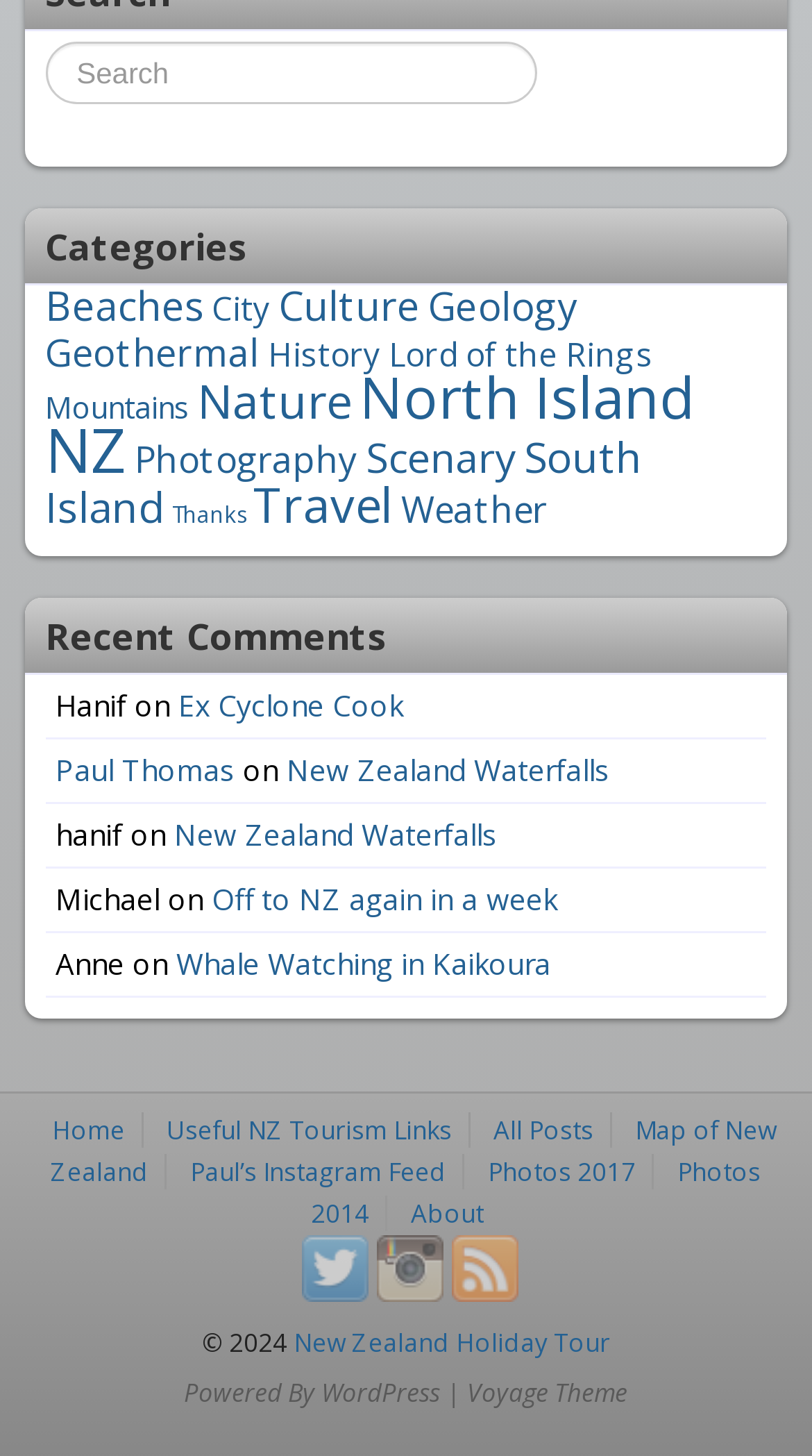What is the copyright year of the webpage? Analyze the screenshot and reply with just one word or a short phrase.

2024